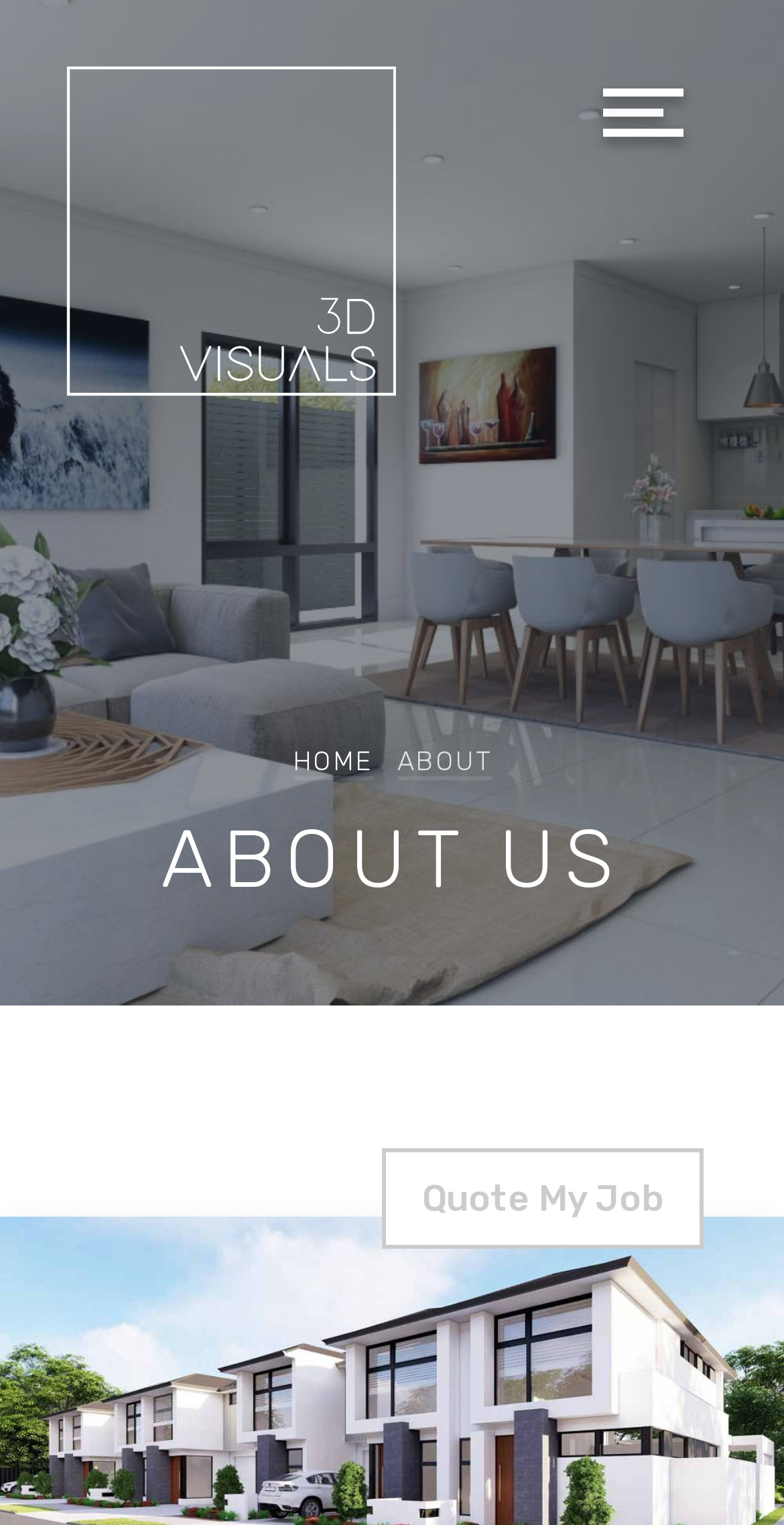Extract the bounding box coordinates of the UI element described by: "parent_node: district aria-label="More"". The coordinates should include four float numbers ranging from 0 to 1, e.g., [left, top, right, bottom].

None